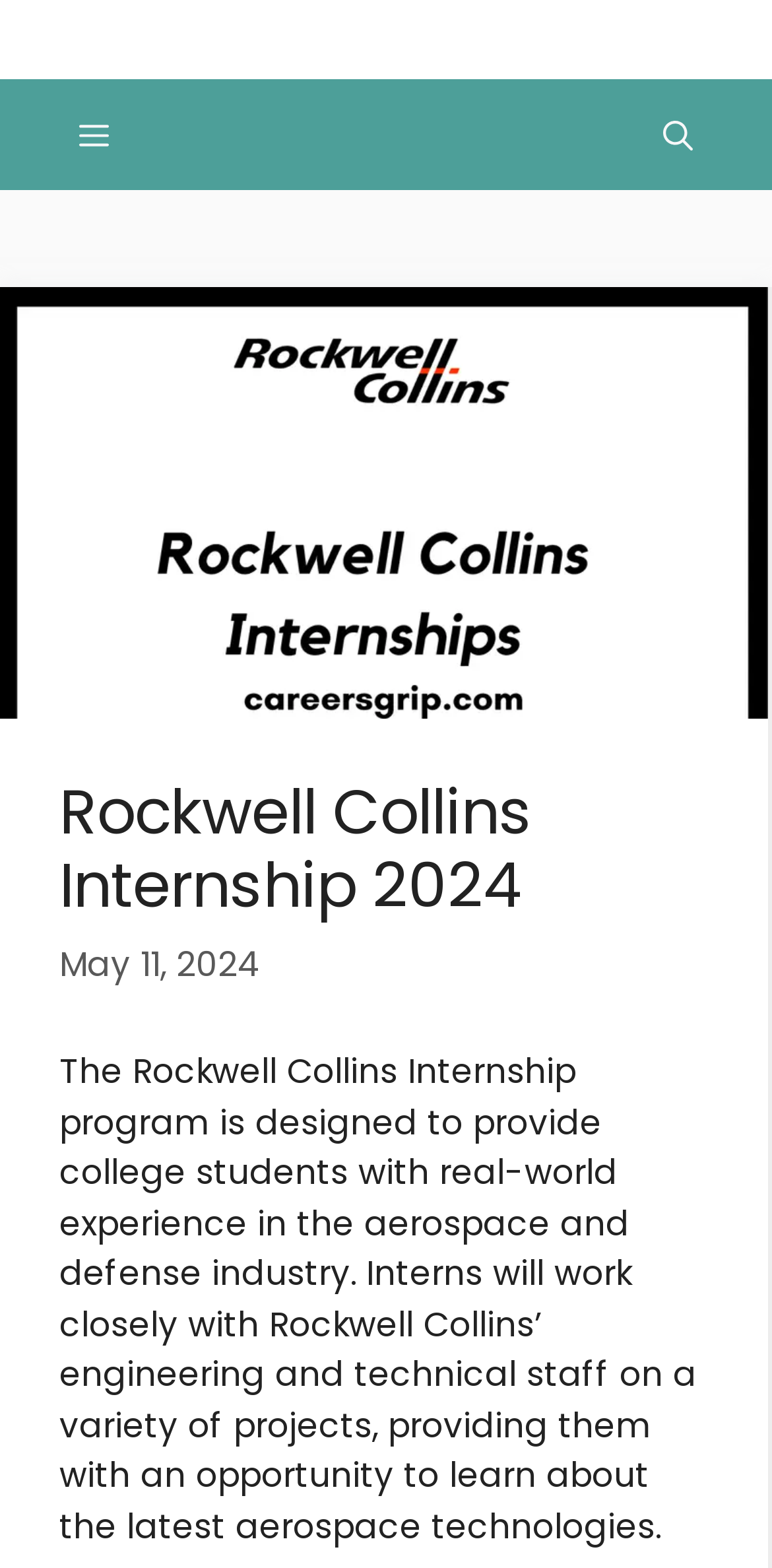Please extract the primary headline from the webpage.

Rockwell Collins Internship 2024